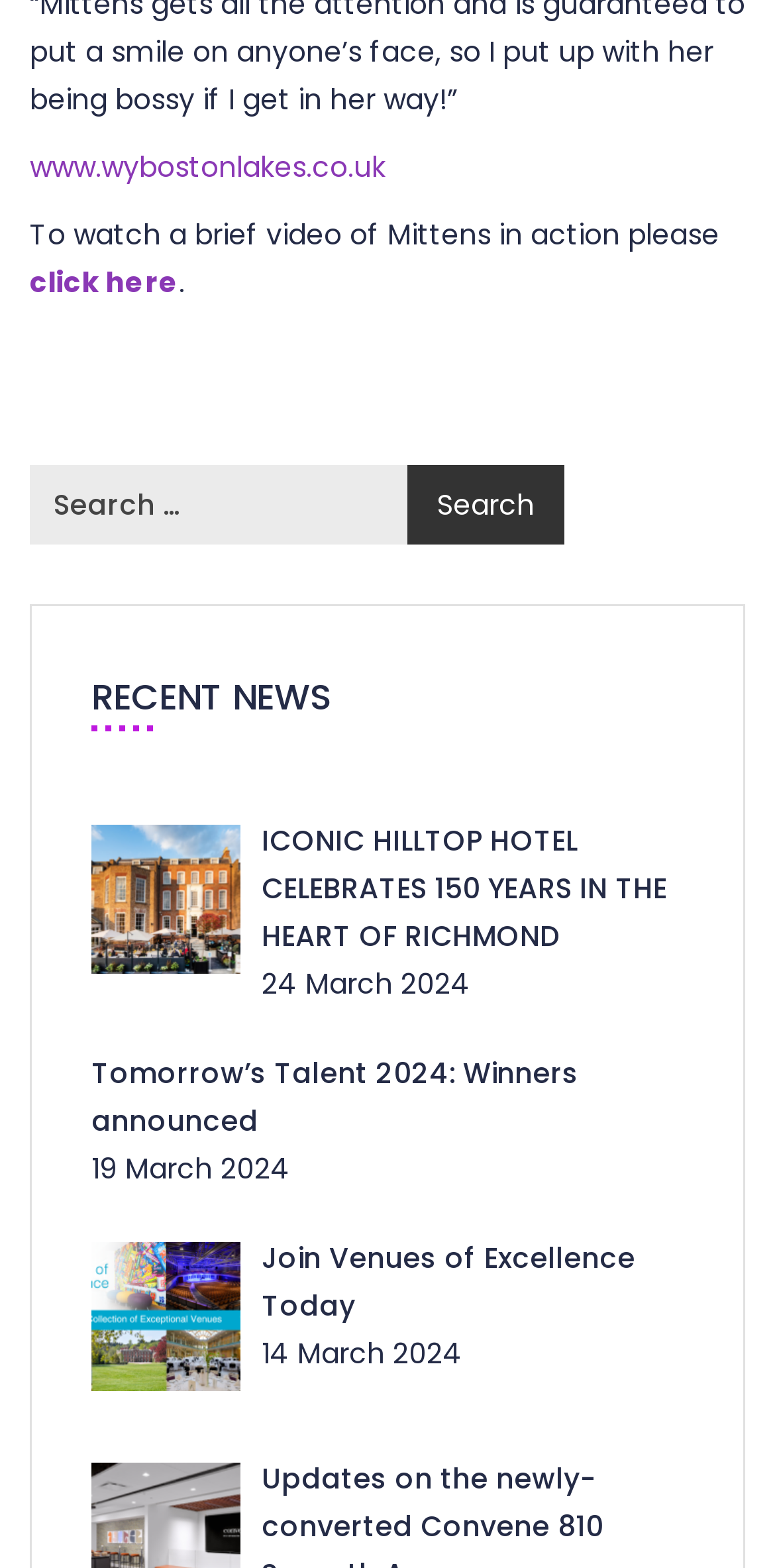Please find the bounding box coordinates of the element that needs to be clicked to perform the following instruction: "click on the recent news". The bounding box coordinates should be four float numbers between 0 and 1, represented as [left, top, right, bottom].

[0.118, 0.433, 0.882, 0.457]